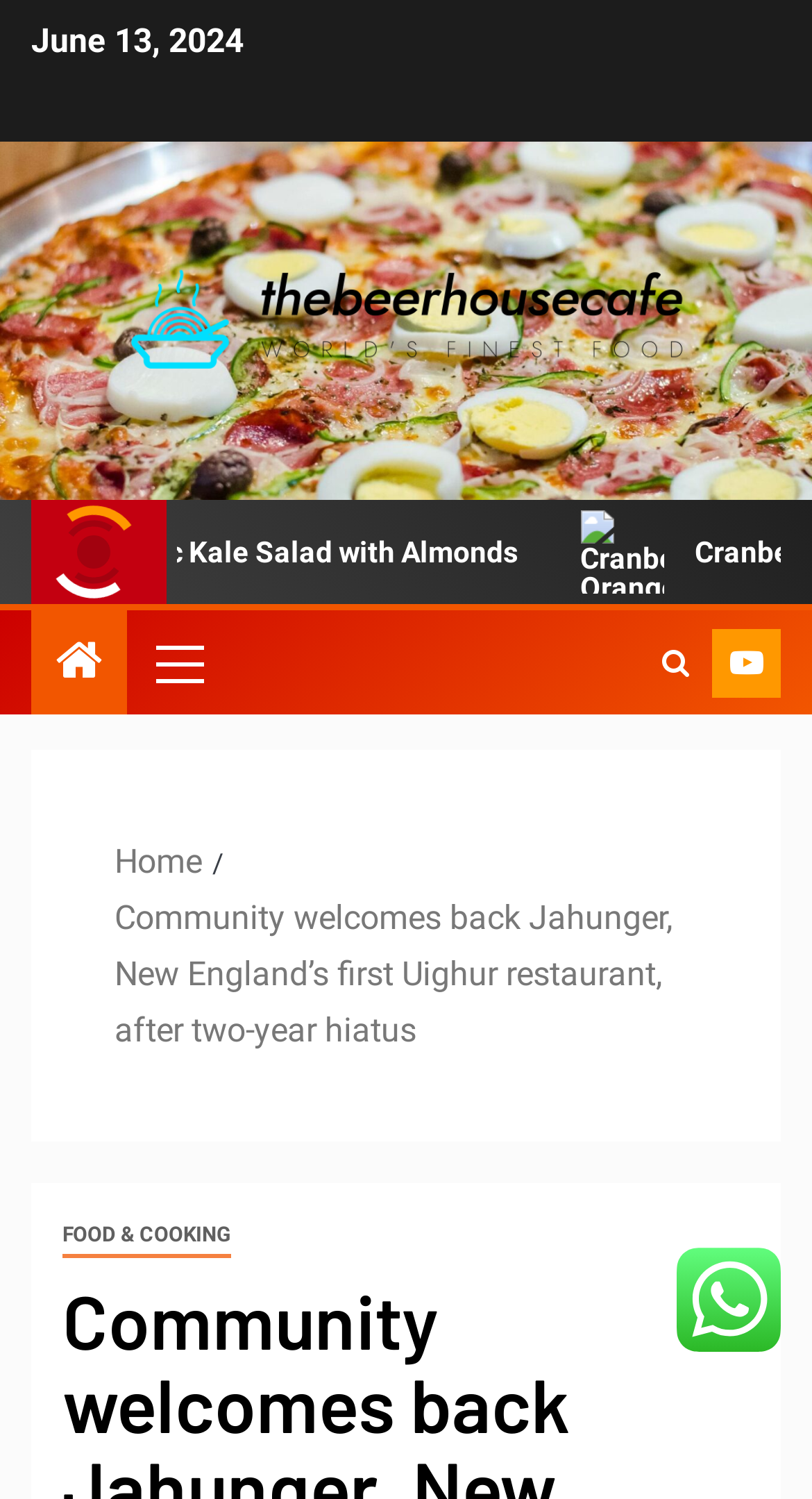Please answer the following question using a single word or phrase: 
What type of scones are shown in the image?

Cranberry Orange Scones